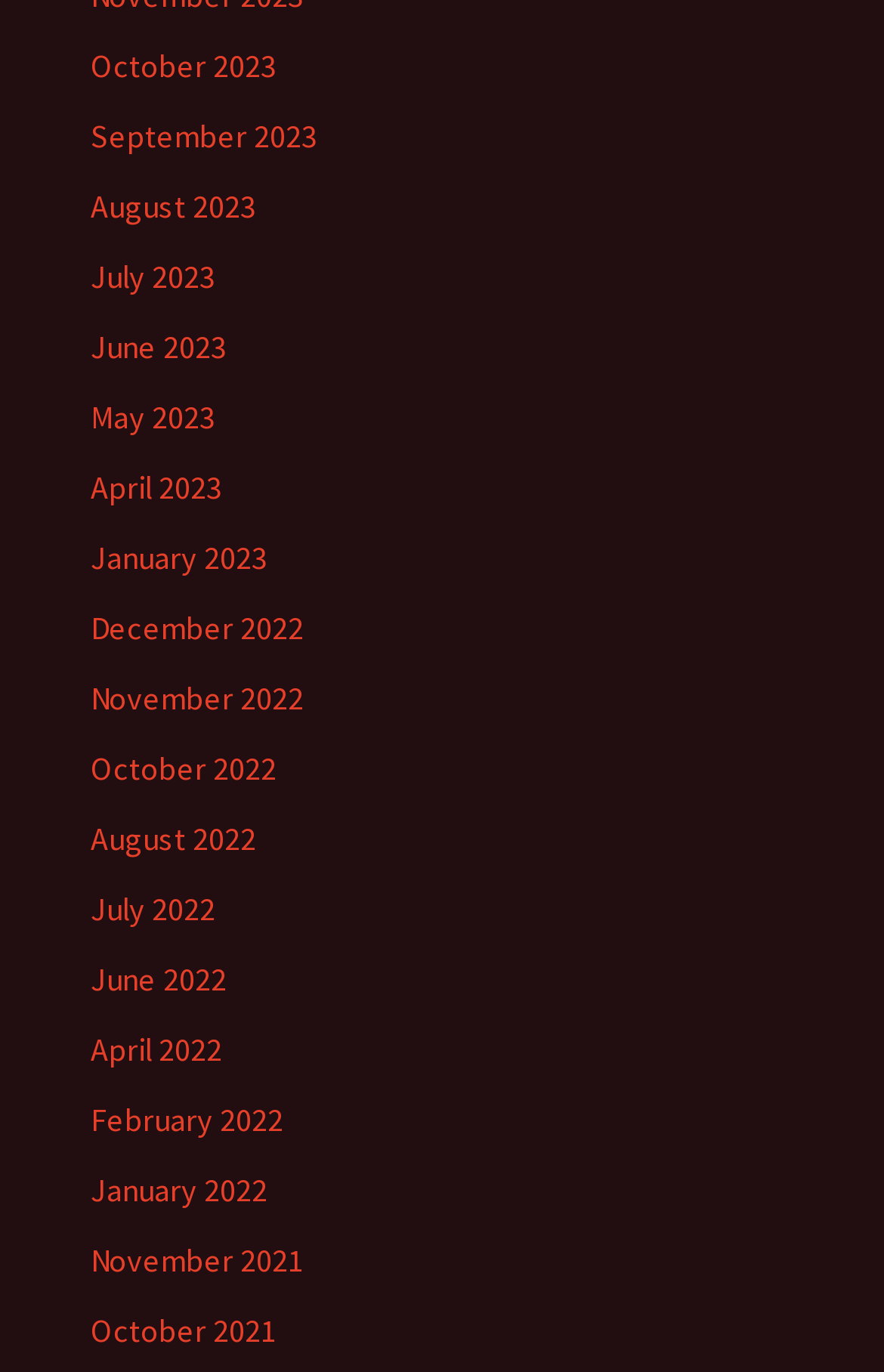Locate the UI element that matches the description June 2022 in the webpage screenshot. Return the bounding box coordinates in the format (top-left x, top-left y, bottom-right x, bottom-right y), with values ranging from 0 to 1.

[0.103, 0.699, 0.256, 0.729]